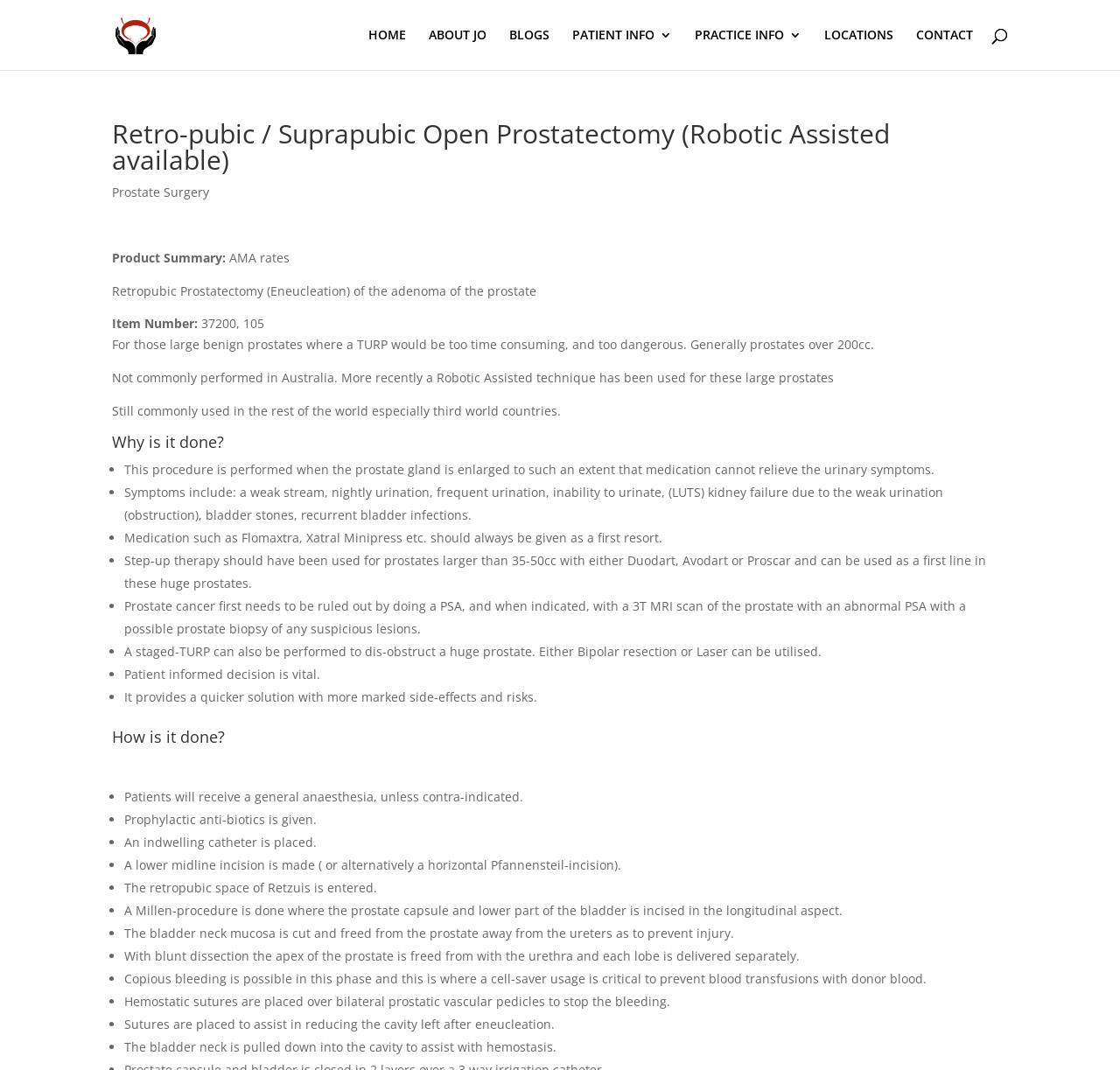What is the item number of the procedure?
Refer to the image and give a detailed answer to the question.

The item number of the procedure can be found in the text under the heading 'Product Summary:' which lists the item number as 37200, 105.